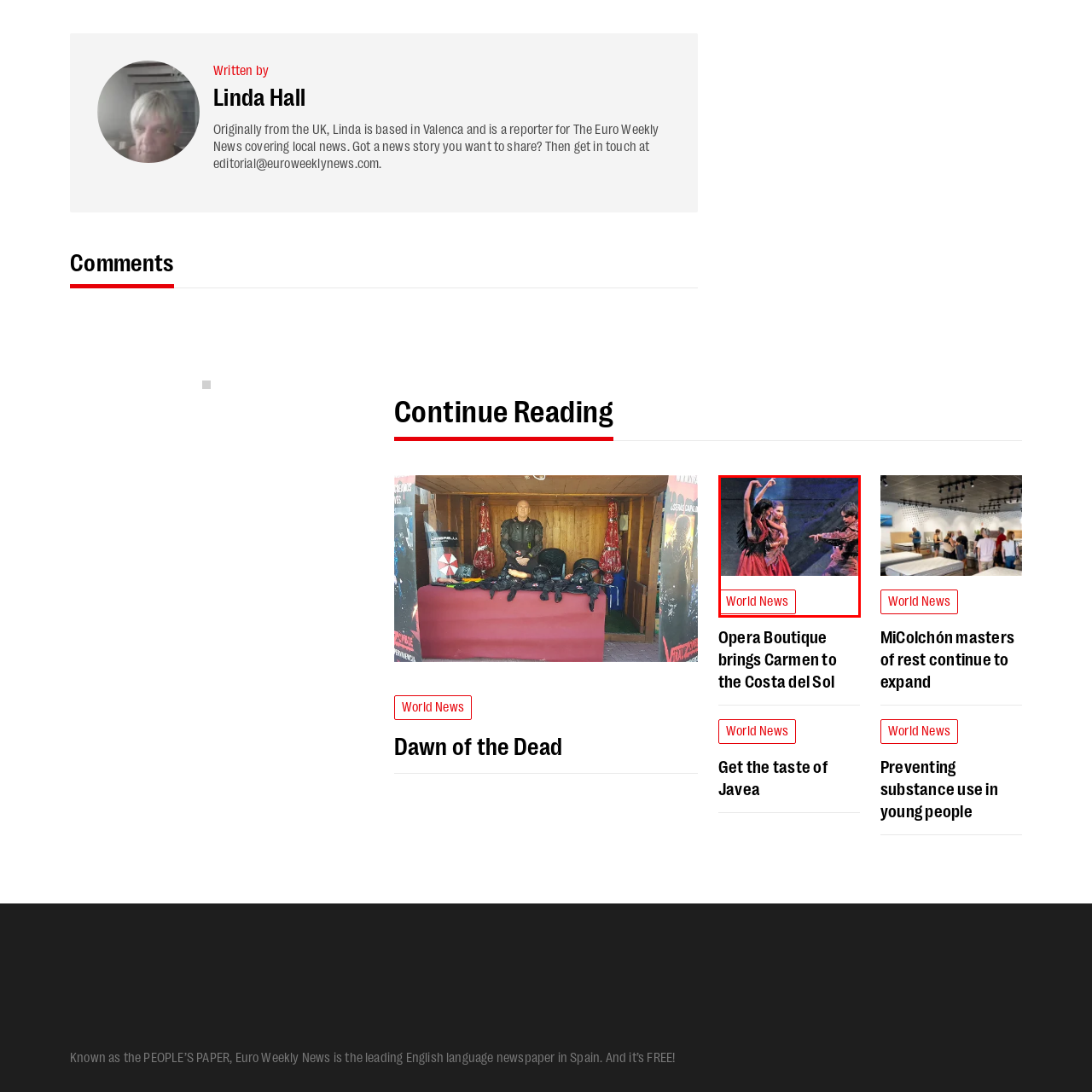Check the highlighted part in pink, How many dancers are featured in the image? 
Use a single word or phrase for your answer.

Three